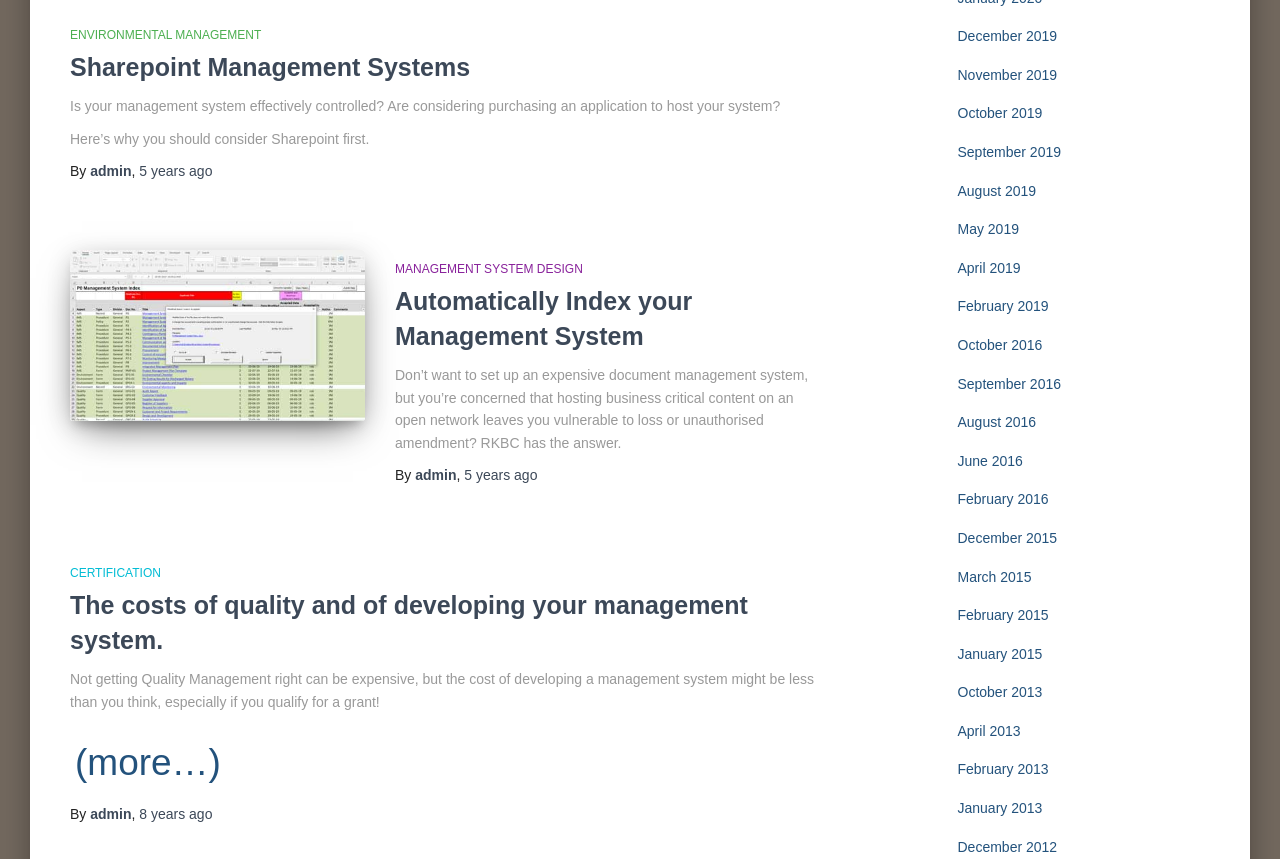Could you locate the bounding box coordinates for the section that should be clicked to accomplish this task: "Follow 'Sharepoint Management Systems'".

[0.055, 0.062, 0.367, 0.094]